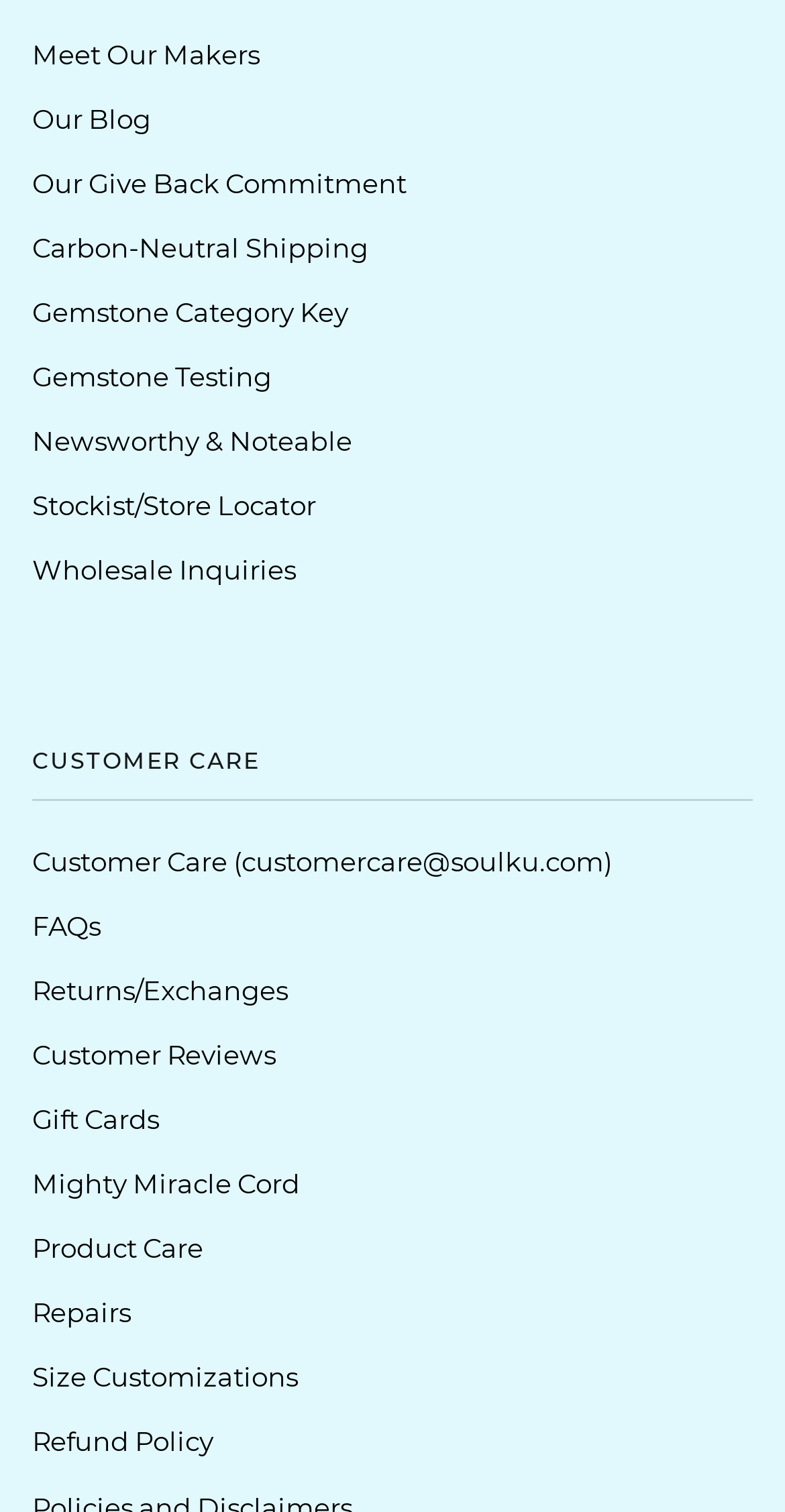Use a single word or phrase to answer the question: What is the topic of the first link?

Our Blog